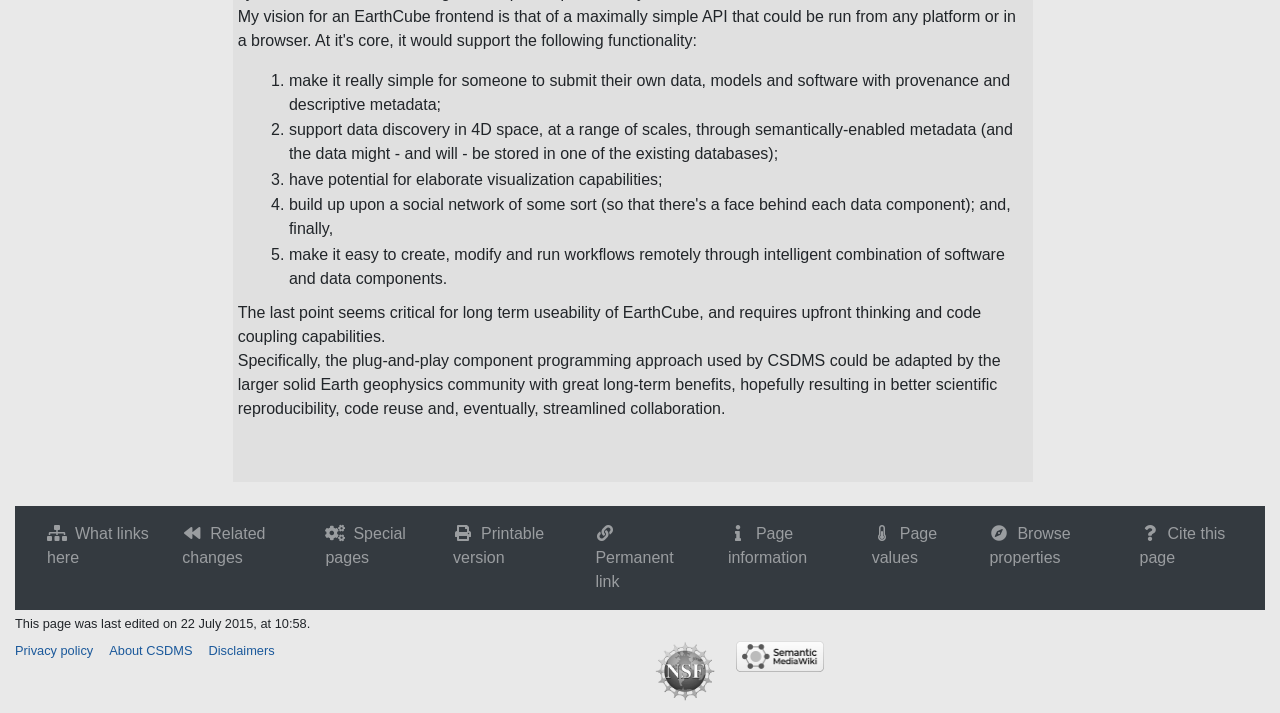Find and provide the bounding box coordinates for the UI element described here: "Disclaimers". The coordinates should be given as four float numbers between 0 and 1: [left, top, right, bottom].

[0.163, 0.902, 0.215, 0.923]